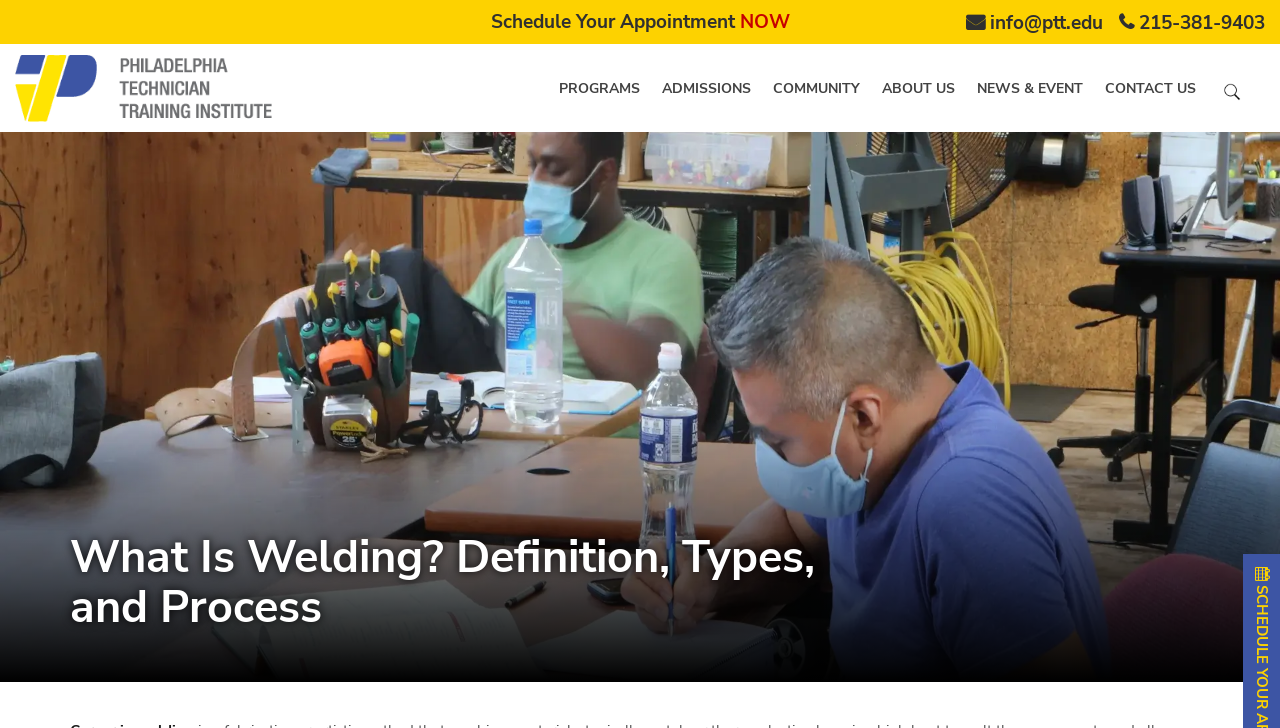Kindly provide the bounding box coordinates of the section you need to click on to fulfill the given instruction: "Contact us through email".

[0.755, 0.014, 0.862, 0.049]